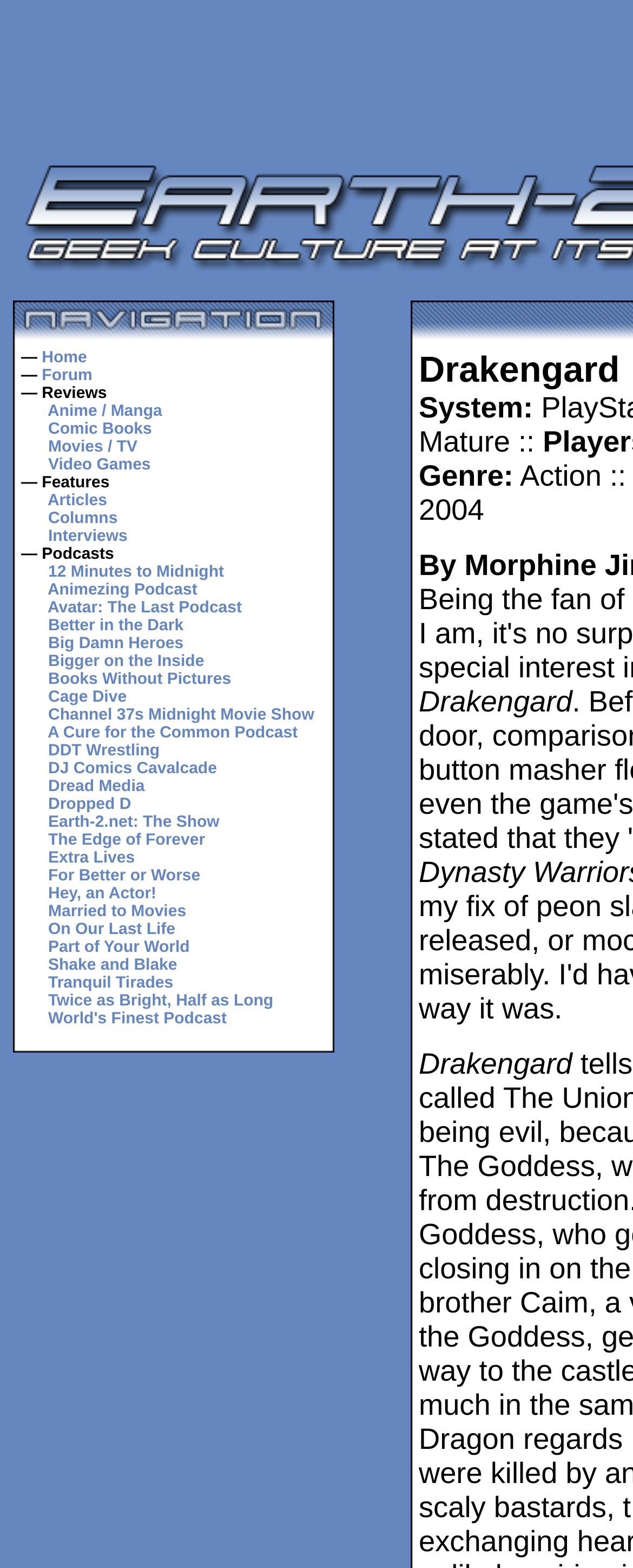How many rows are there in the table?
Please provide an in-depth and detailed response to the question.

I looked at the table structure and counted the number of rows, which are 3 rows in total.